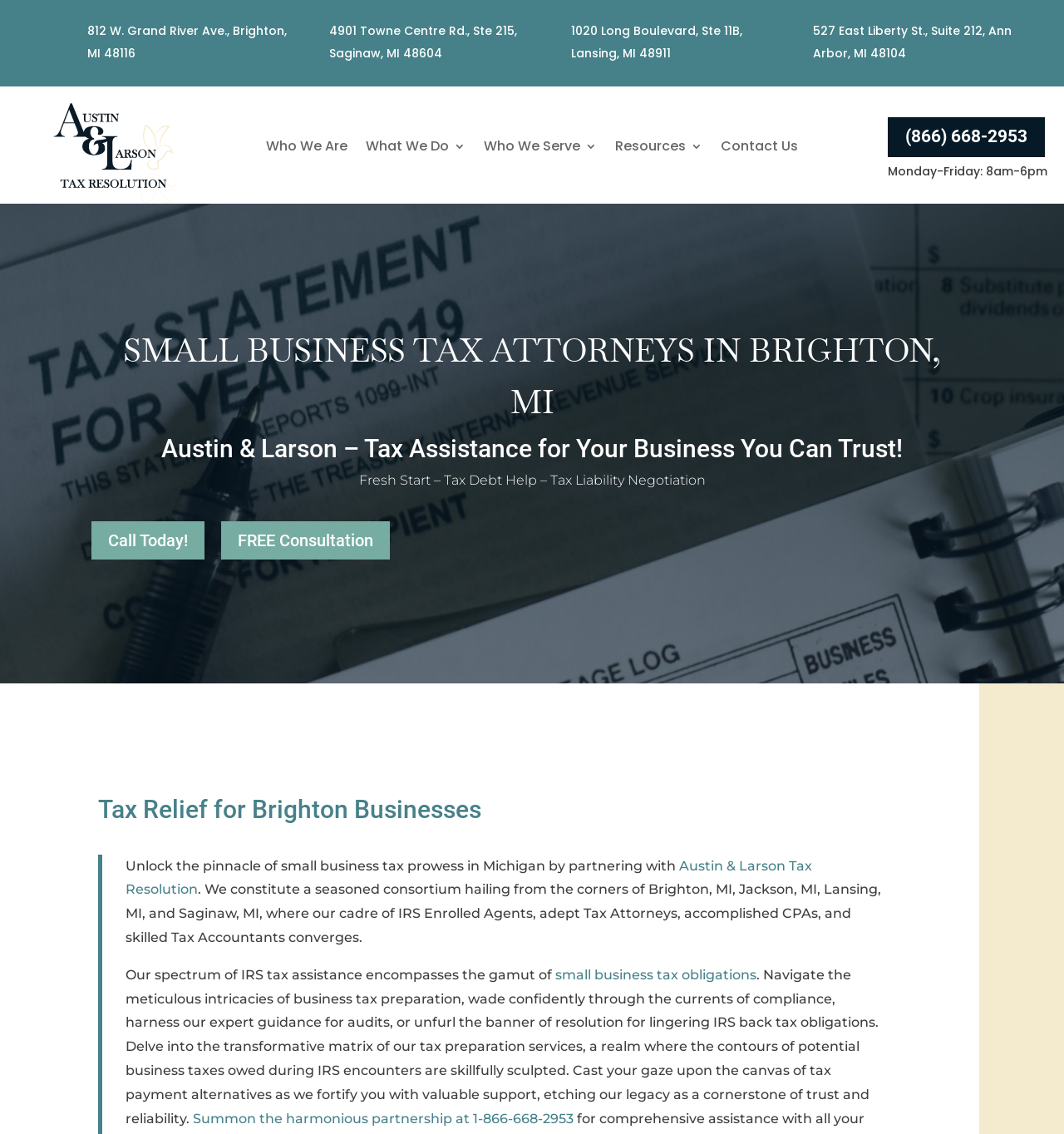Could you provide the bounding box coordinates for the portion of the screen to click to complete this instruction: "Click the phone number to call"?

[0.835, 0.103, 0.982, 0.139]